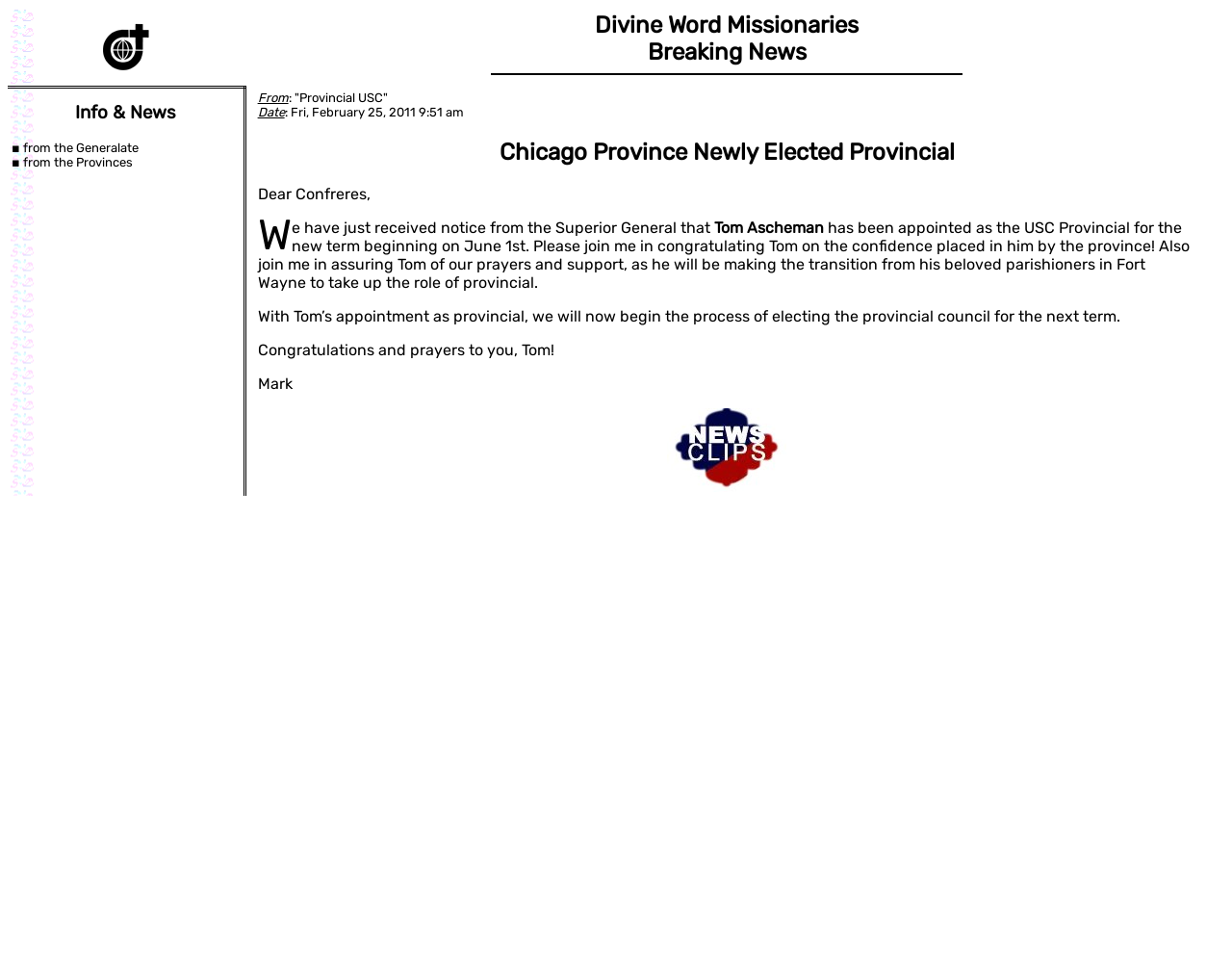What is the process that will begin after Tom's appointment?
Refer to the image and offer an in-depth and detailed answer to the question.

I found the answer by looking at the main content section of the webpage, where it says 'With Tom’s appointment as provincial, we will now begin the process of electing the provincial council for the next term'. This suggests that the process that will begin is the election of the provincial council.